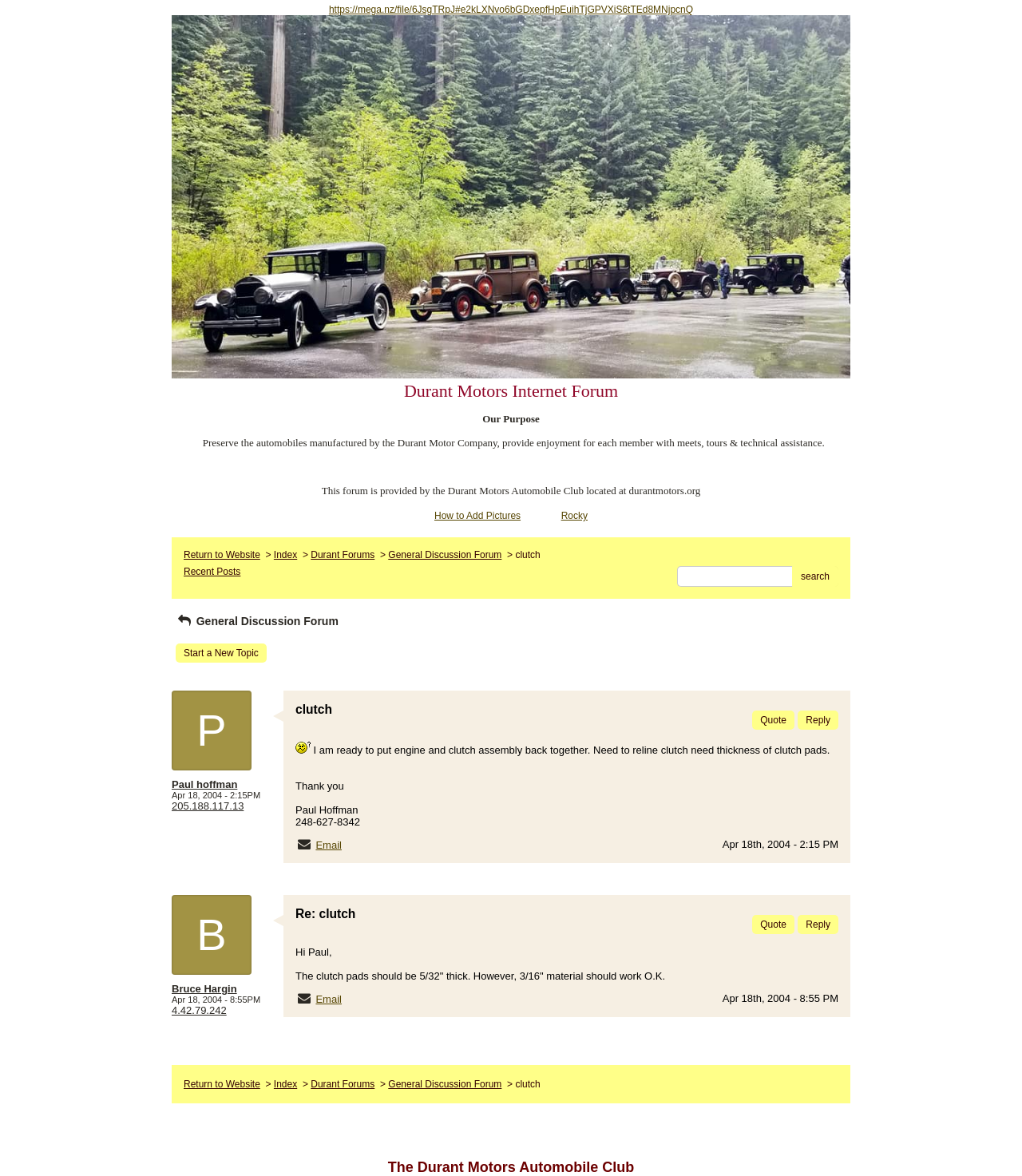Please identify the bounding box coordinates of the area that needs to be clicked to follow this instruction: "Reply to a post".

[0.781, 0.604, 0.82, 0.621]